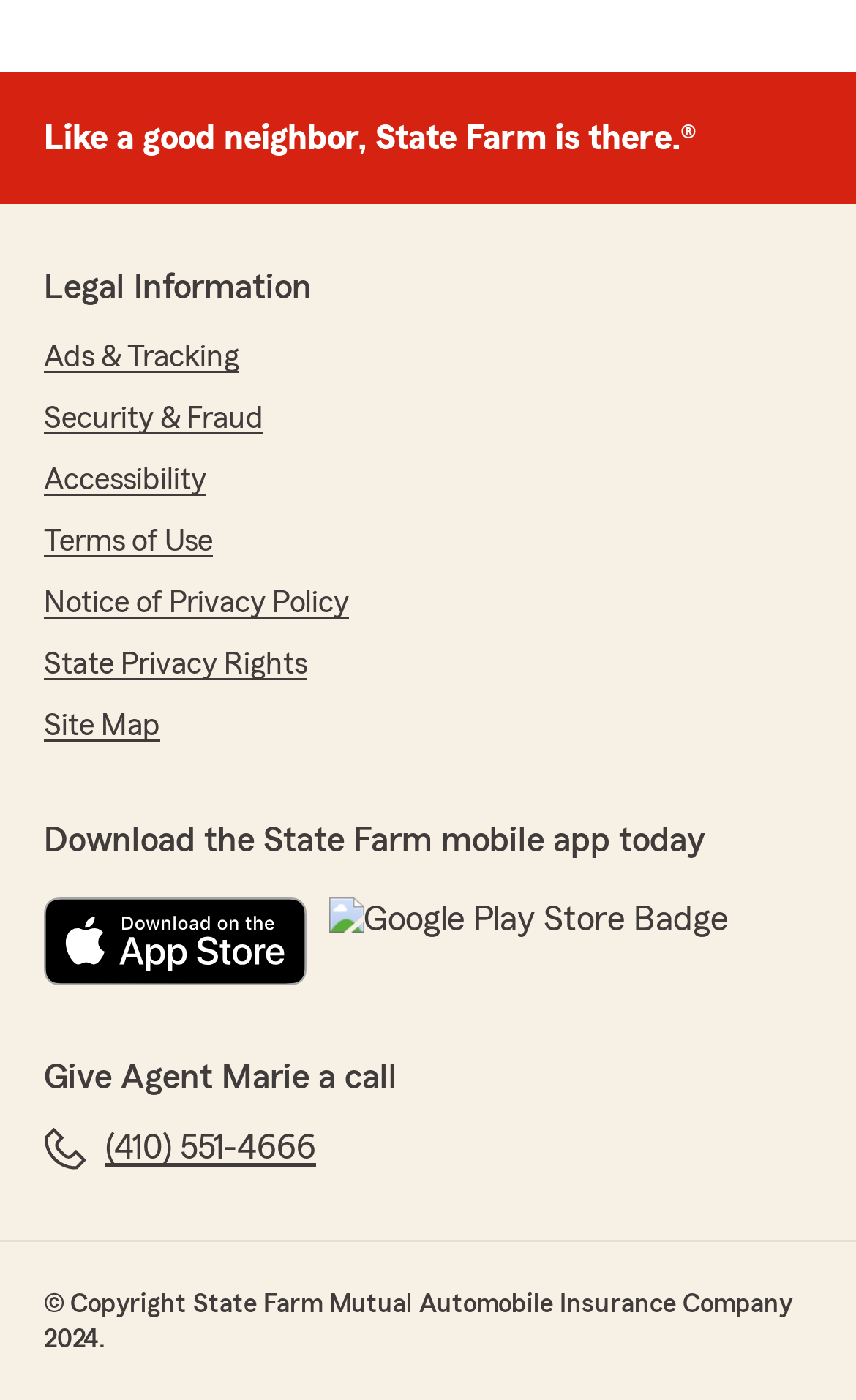Please find the bounding box coordinates of the element that needs to be clicked to perform the following instruction: "Download on the App Store". The bounding box coordinates should be four float numbers between 0 and 1, represented as [left, top, right, bottom].

[0.051, 0.642, 0.358, 0.705]